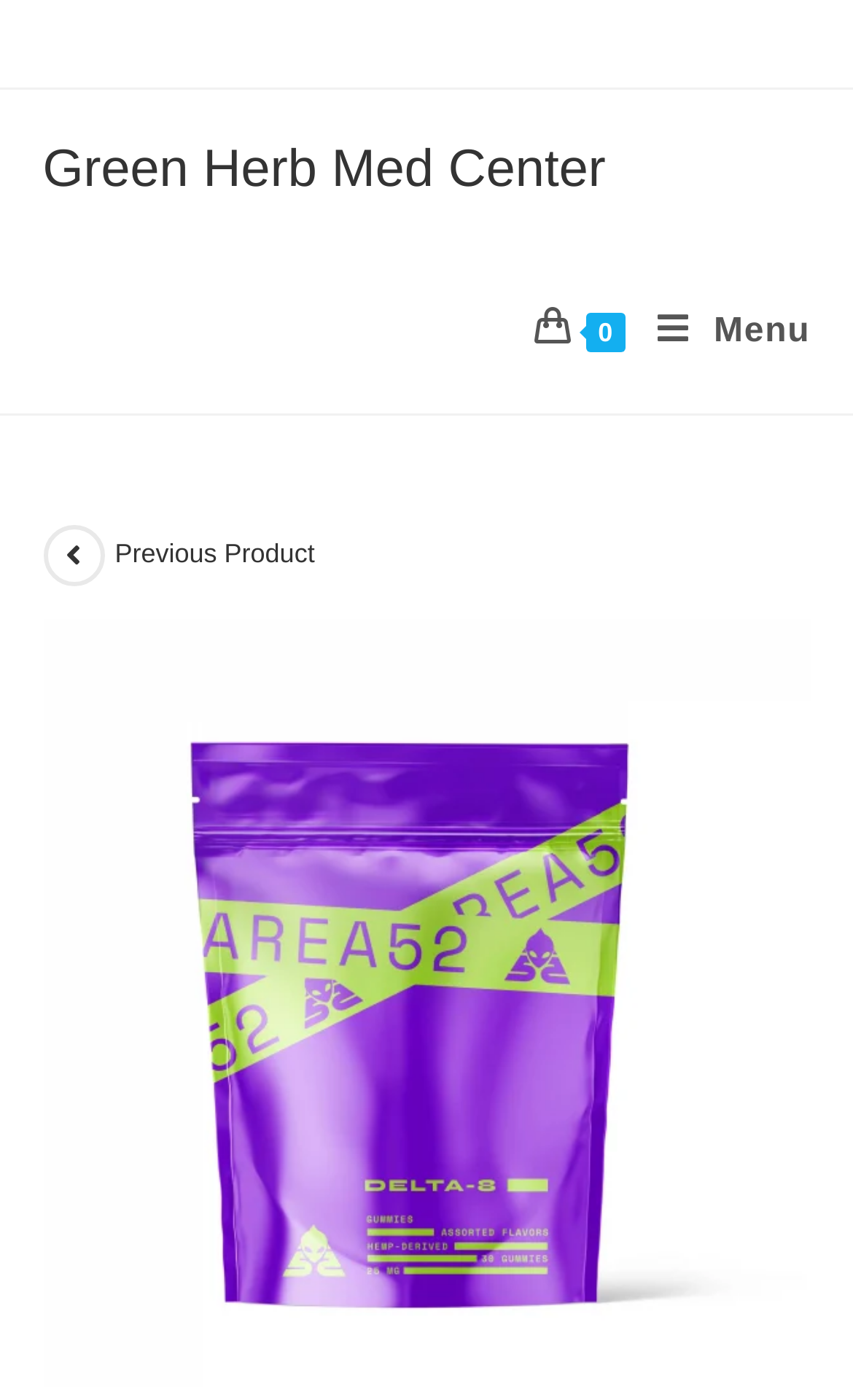Provide your answer in a single word or phrase: 
What is the product being showcased?

Area 52 Delta 8 Gummies